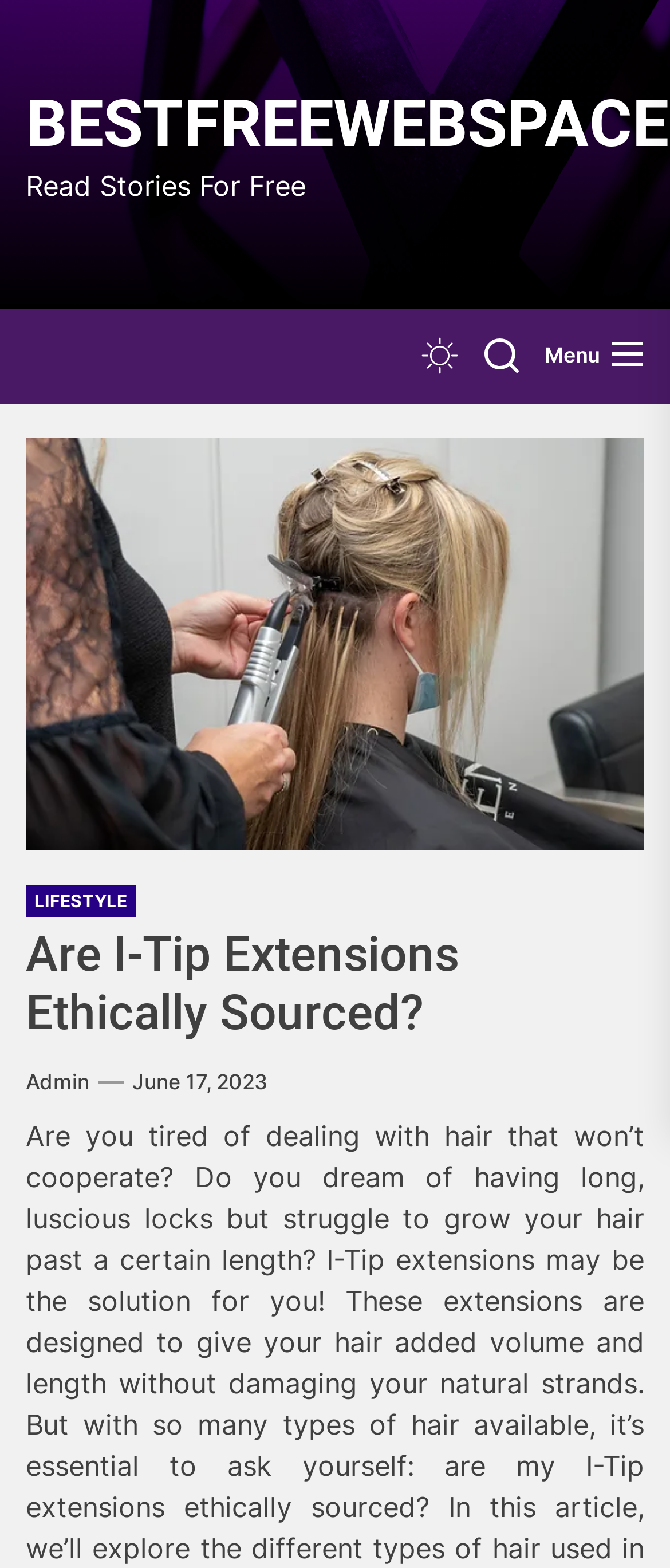Find the bounding box coordinates for the HTML element described in this sentence: "June 17, 2023June 15, 2023". Provide the coordinates as four float numbers between 0 and 1, in the format [left, top, right, bottom].

[0.197, 0.681, 0.4, 0.7]